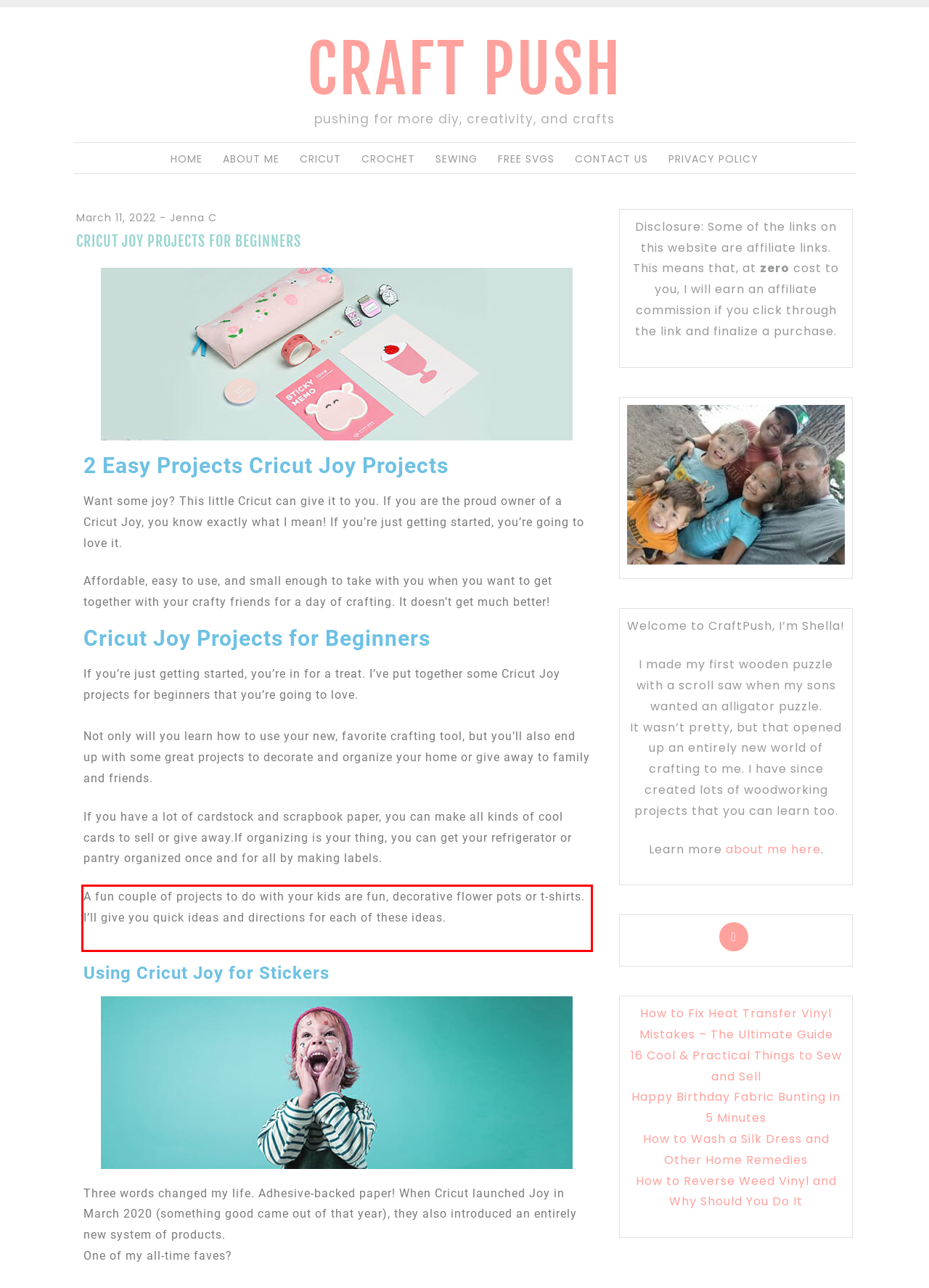You are provided with a screenshot of a webpage containing a red bounding box. Please extract the text enclosed by this red bounding box.

A fun couple of projects to do with your kids are fun, decorative flower pots or t-shirts. I’ll give you quick ideas and directions for each of these ideas.